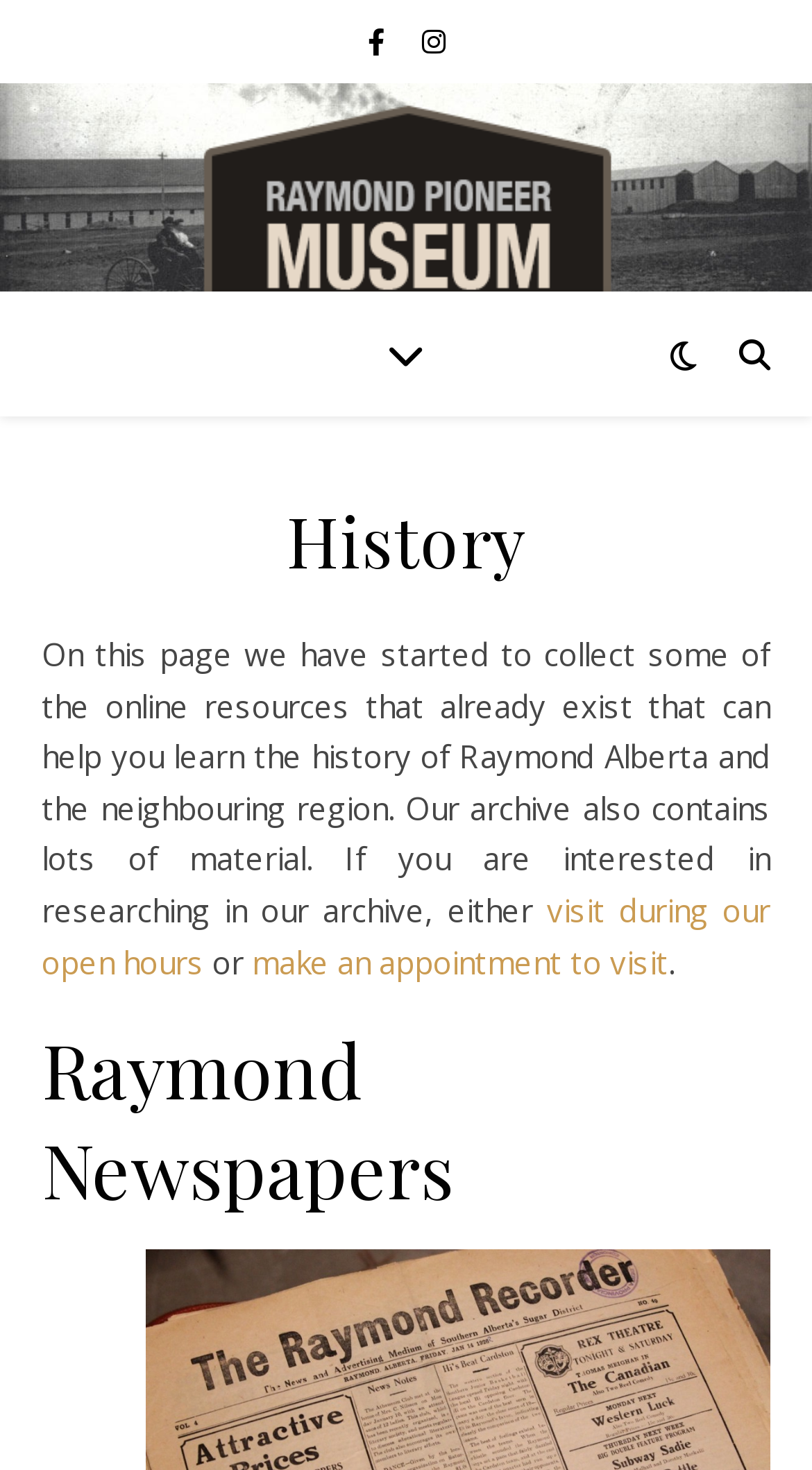What is the name of the museum?
Using the image, give a concise answer in the form of a single word or short phrase.

Raymond Pioneer Museum